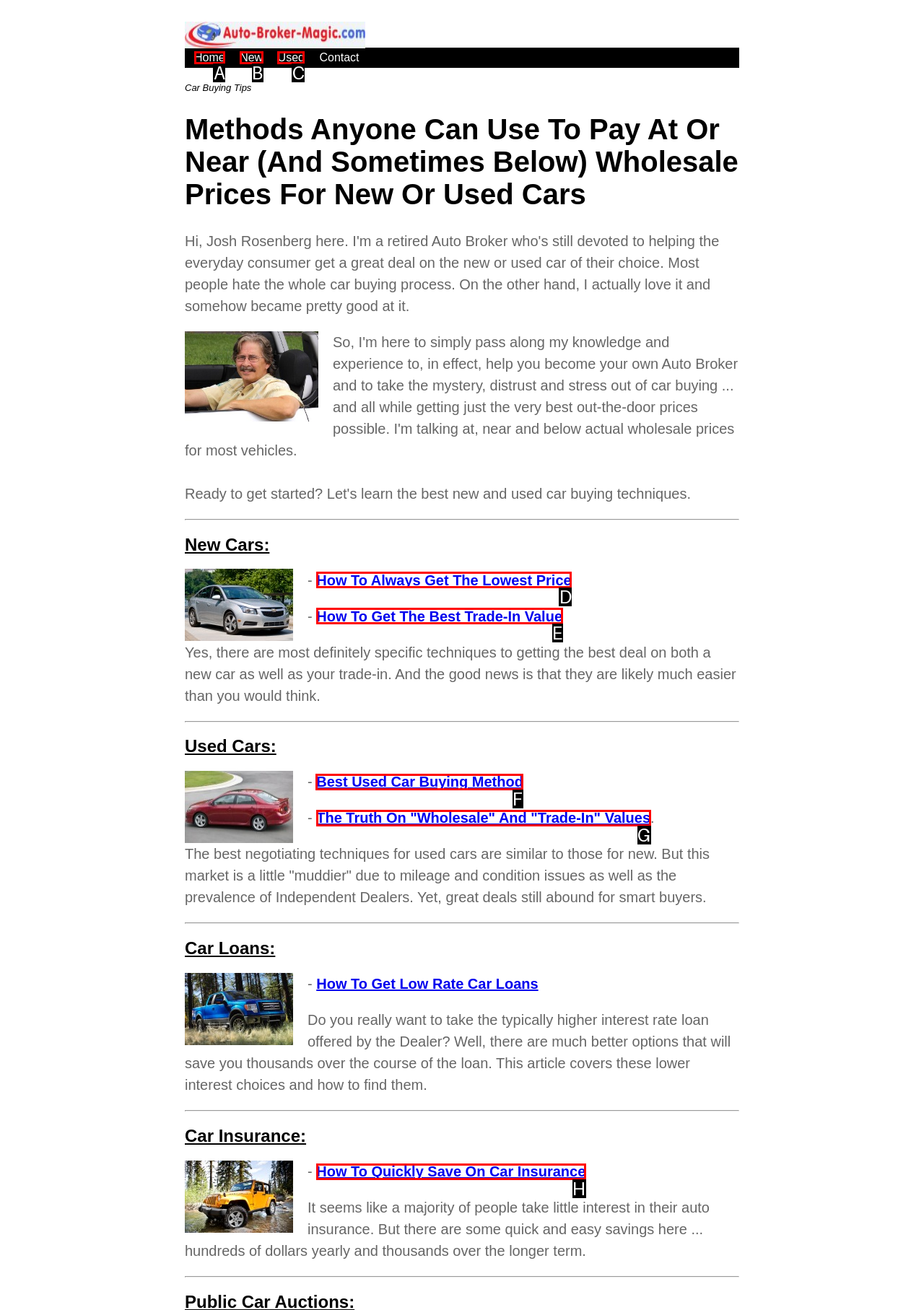Out of the given choices, which letter corresponds to the UI element required to Learn about 'Best Used Car Buying Method'? Answer with the letter.

F